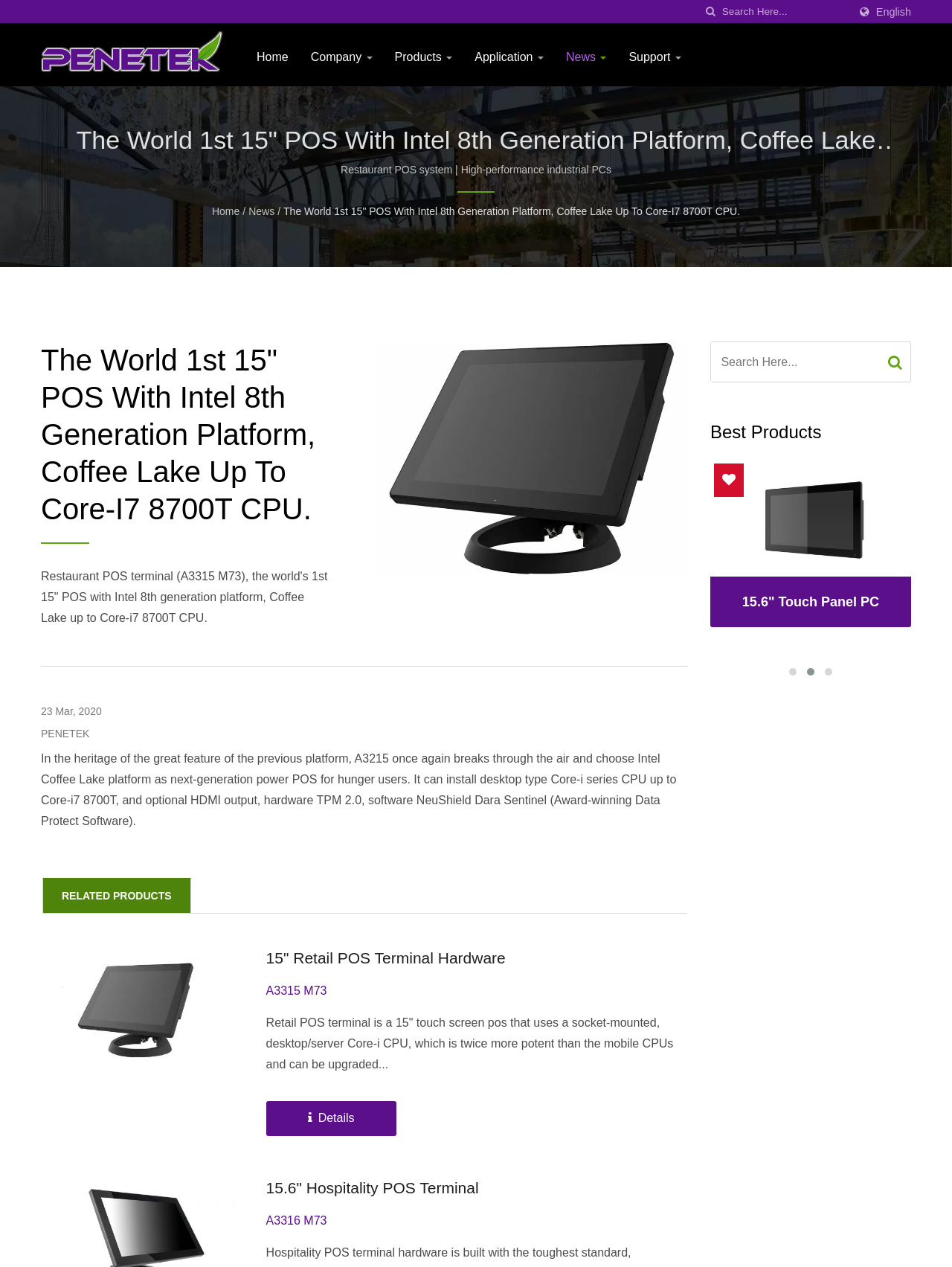How many search boxes are on the page?
Please provide a single word or phrase as the answer based on the screenshot.

2